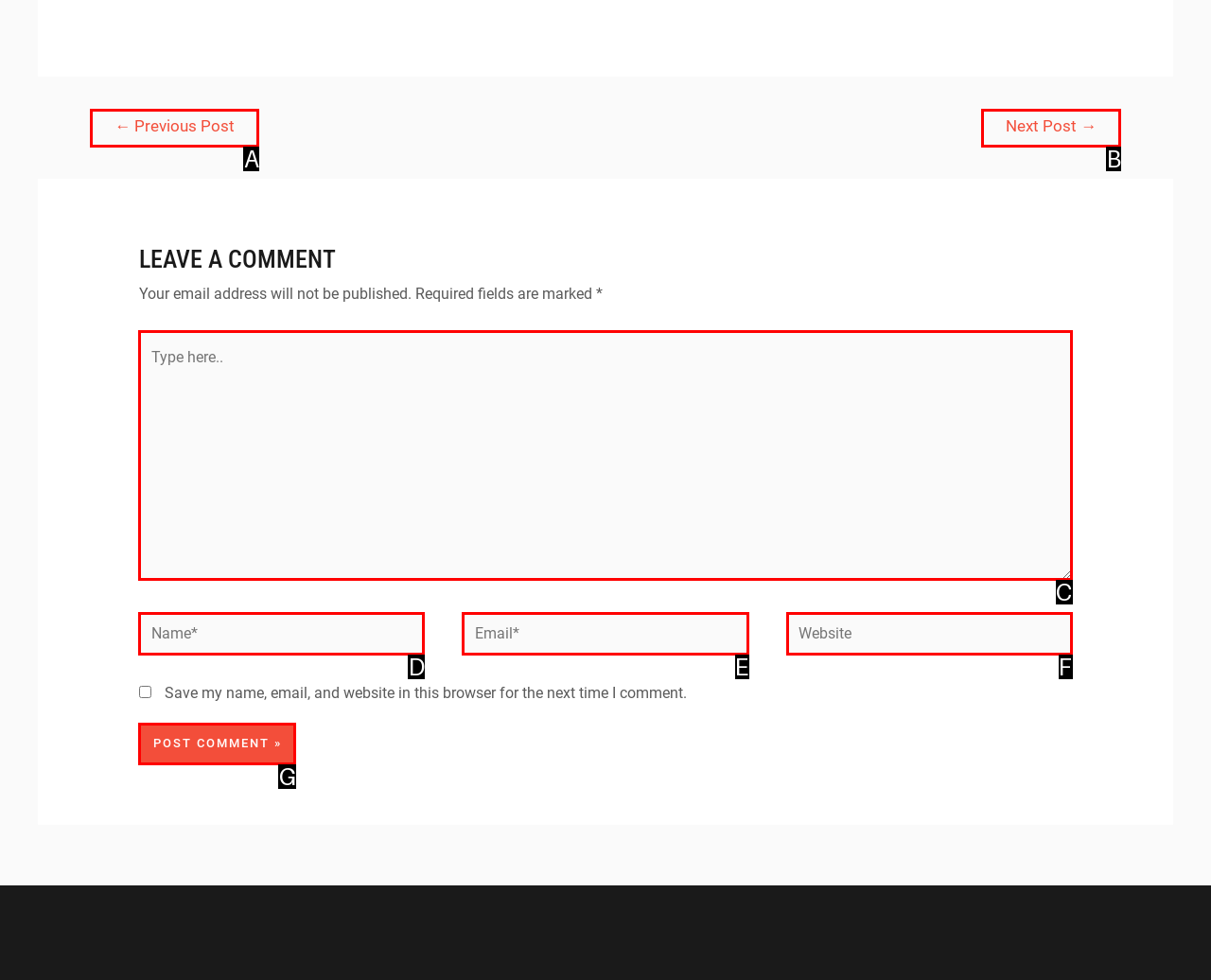Identify the UI element that corresponds to this description: Get Started
Respond with the letter of the correct option.

None